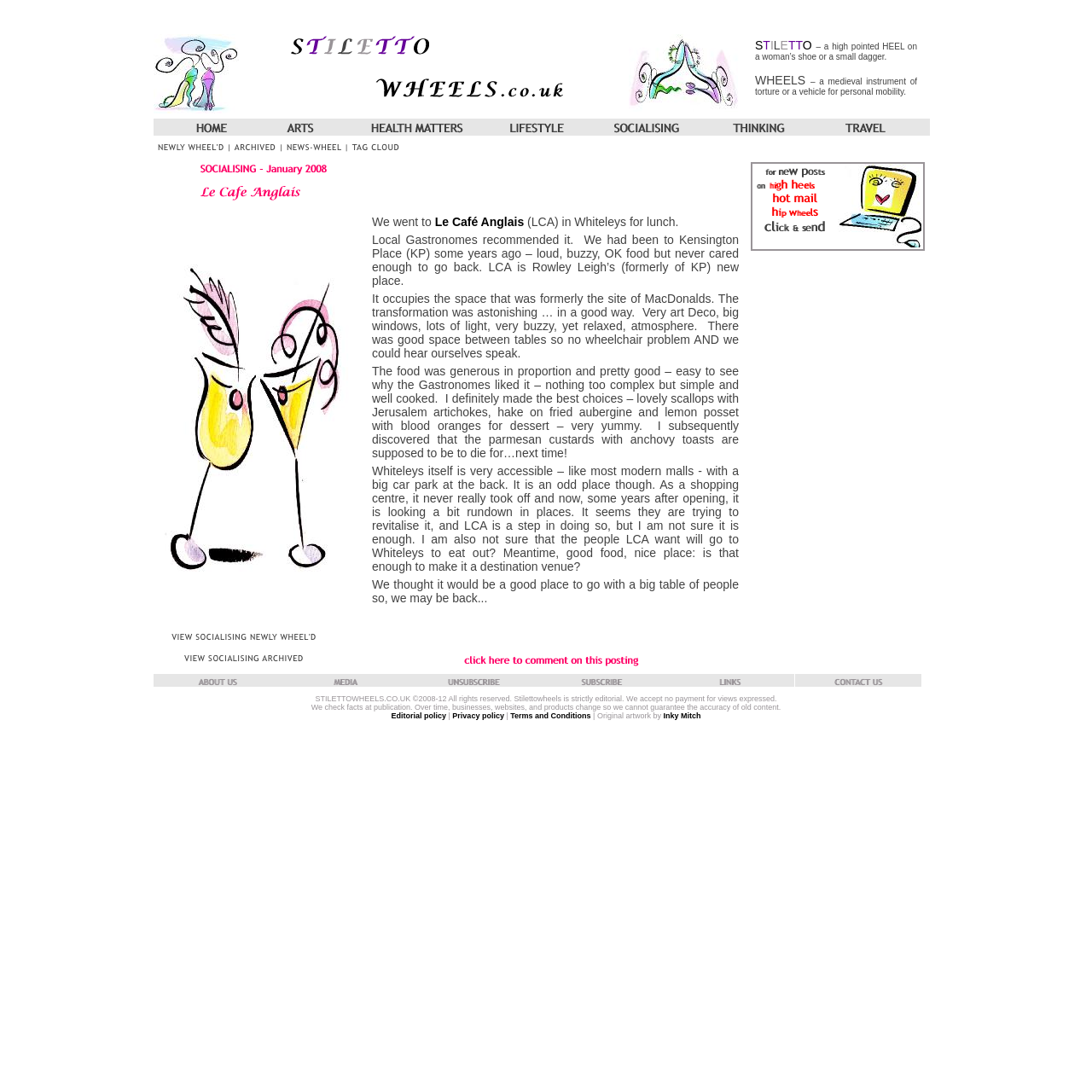What is the purpose of the 'Click and send' and 'Email me' buttons?
Kindly give a detailed and elaborate answer to the question.

The 'Click and send' and 'Email me' buttons are located in a table within the webpage, and they seem to be related to sending emails, possibly to share information or contact someone.